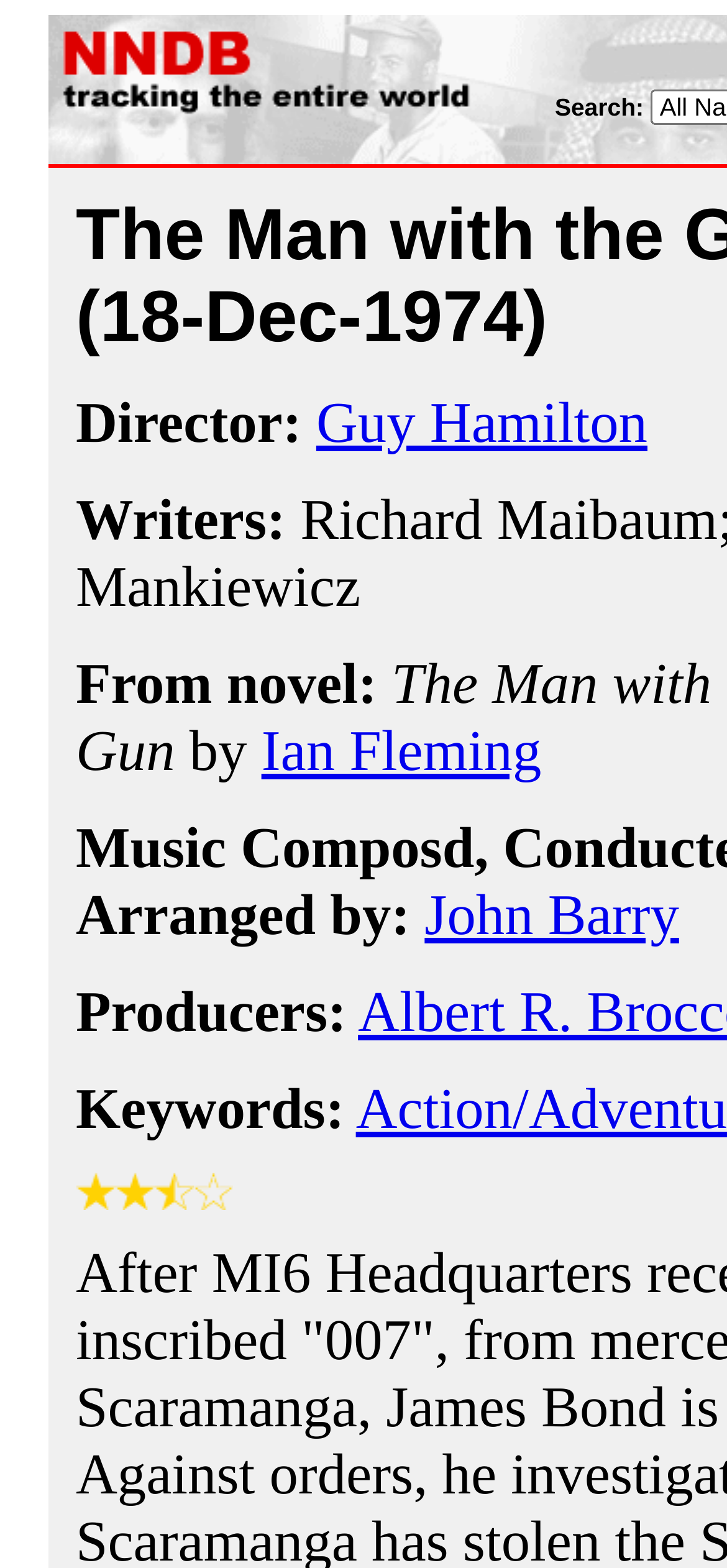Identify the bounding box coordinates of the HTML element based on this description: "parent_node: Games".

None